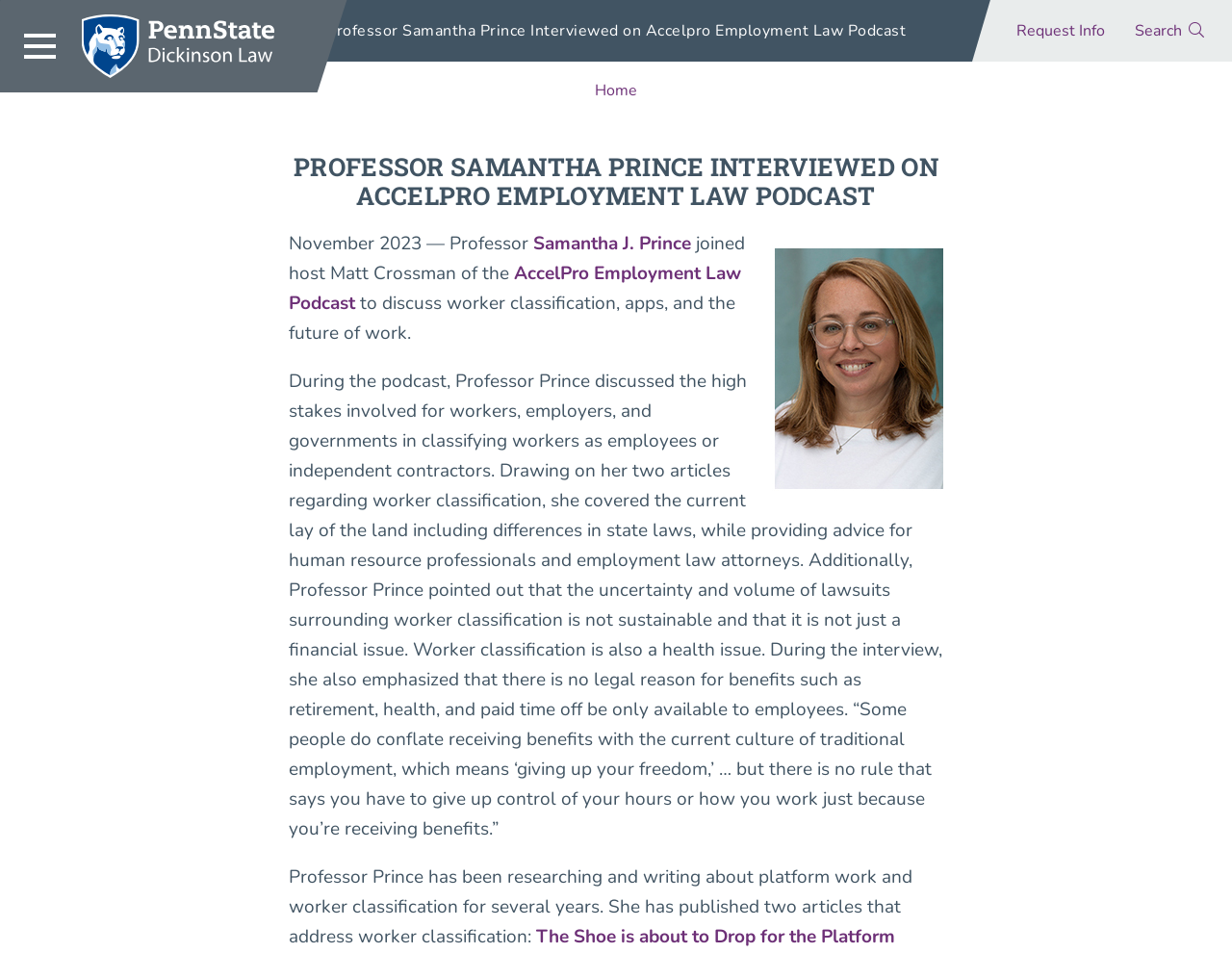Observe the image and answer the following question in detail: What is the name of the podcast Professor Prince was interviewed on?

The name of the podcast is mentioned in the text 'Professor Samantha Prince joined host Matt Crossman of the AccelPro Employment Law Podcast to discuss worker classification, apps, and the future of work.'